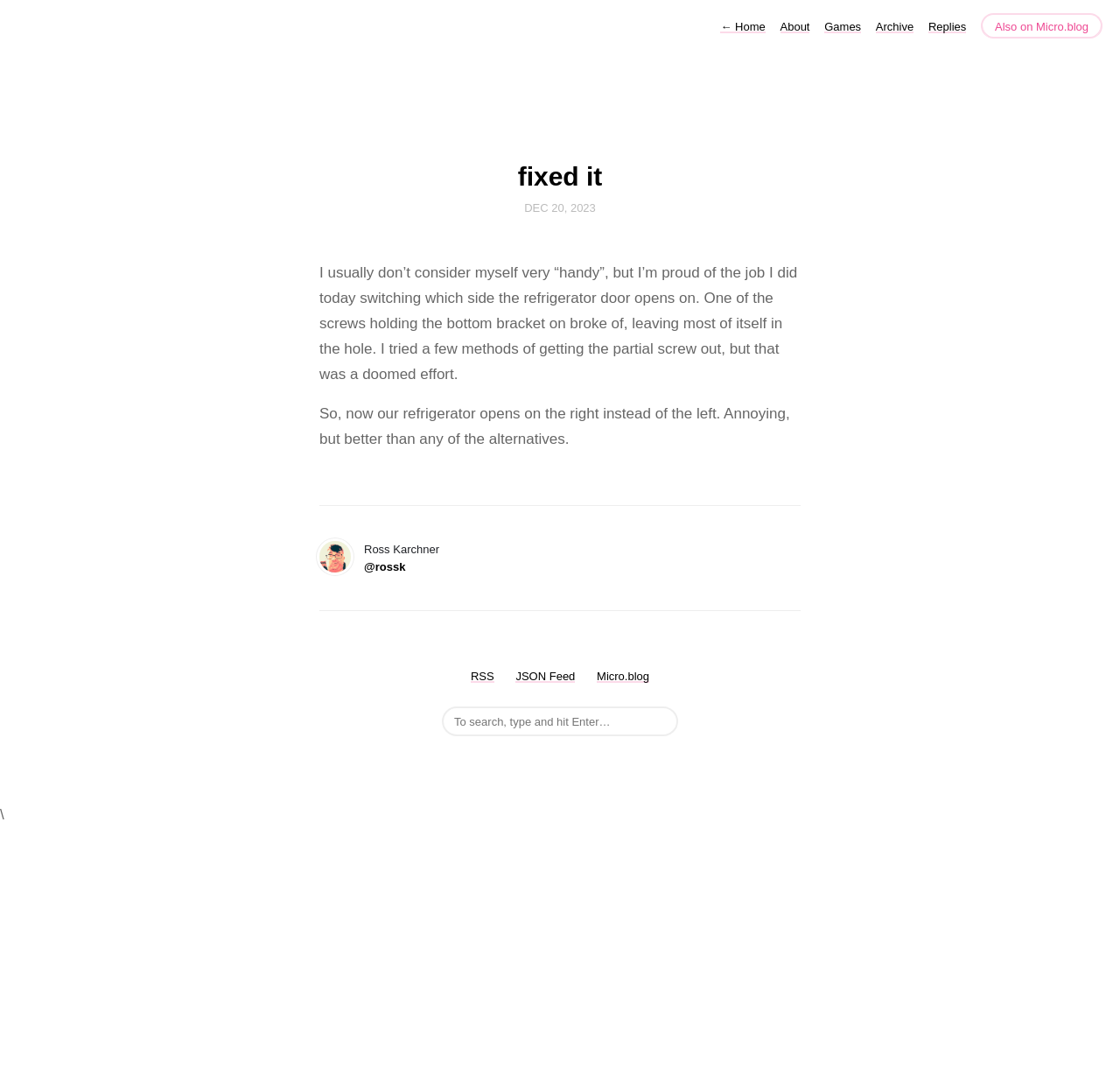Please answer the following question using a single word or phrase: 
What is the date of the latest article?

DEC 20, 2023